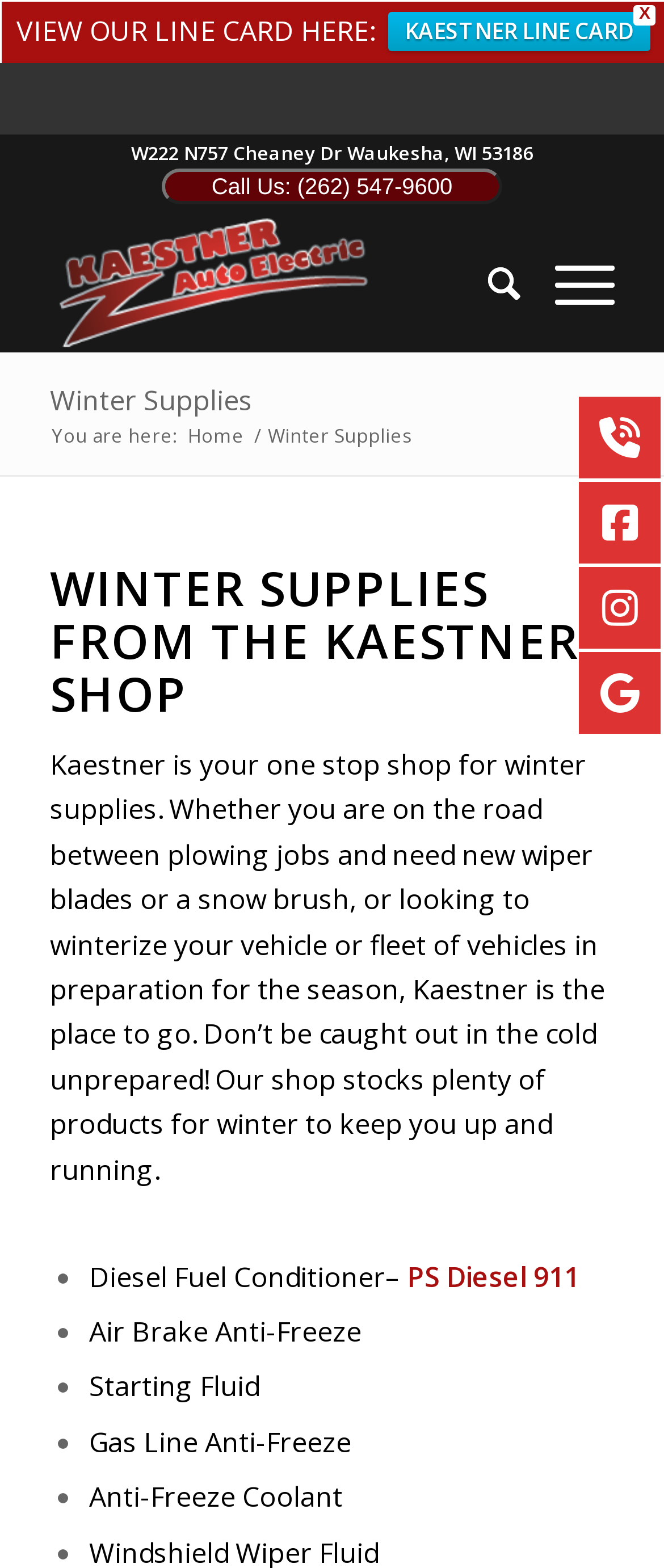Elaborate on the webpage's design and content in a detailed caption.

The webpage is about Winter Supplies from Kaestner Auto Electric. At the top right corner, there is a close button with an "X" label. Below it, there is a section with the company's address and a "Call Us" button with a phone number. 

To the right of the address section, there is a layout table containing a link to Kaestner Auto Electric, accompanied by an image of the company's logo. 

Below the address and layout table sections, there is a heading that reads "Winter Supplies". Underneath, there is a breadcrumb navigation section with links to "Home" and "Winter Supplies". 

The main content of the webpage is divided into two sections. The first section has a heading that reads "WINTER SUPPLIES FROM THE KAESTNER SHOP" and a paragraph of text describing the types of winter supplies available at Kaestner Auto Electric. 

The second section is a list of winter supplies, including Diesel Fuel Conditioner, Air Brake Anti-Freeze, Starting Fluid, Gas Line Anti-Freeze, and Anti-Freeze Coolant. Each list item has a bullet point and a brief description of the product, with some items having links to more information.